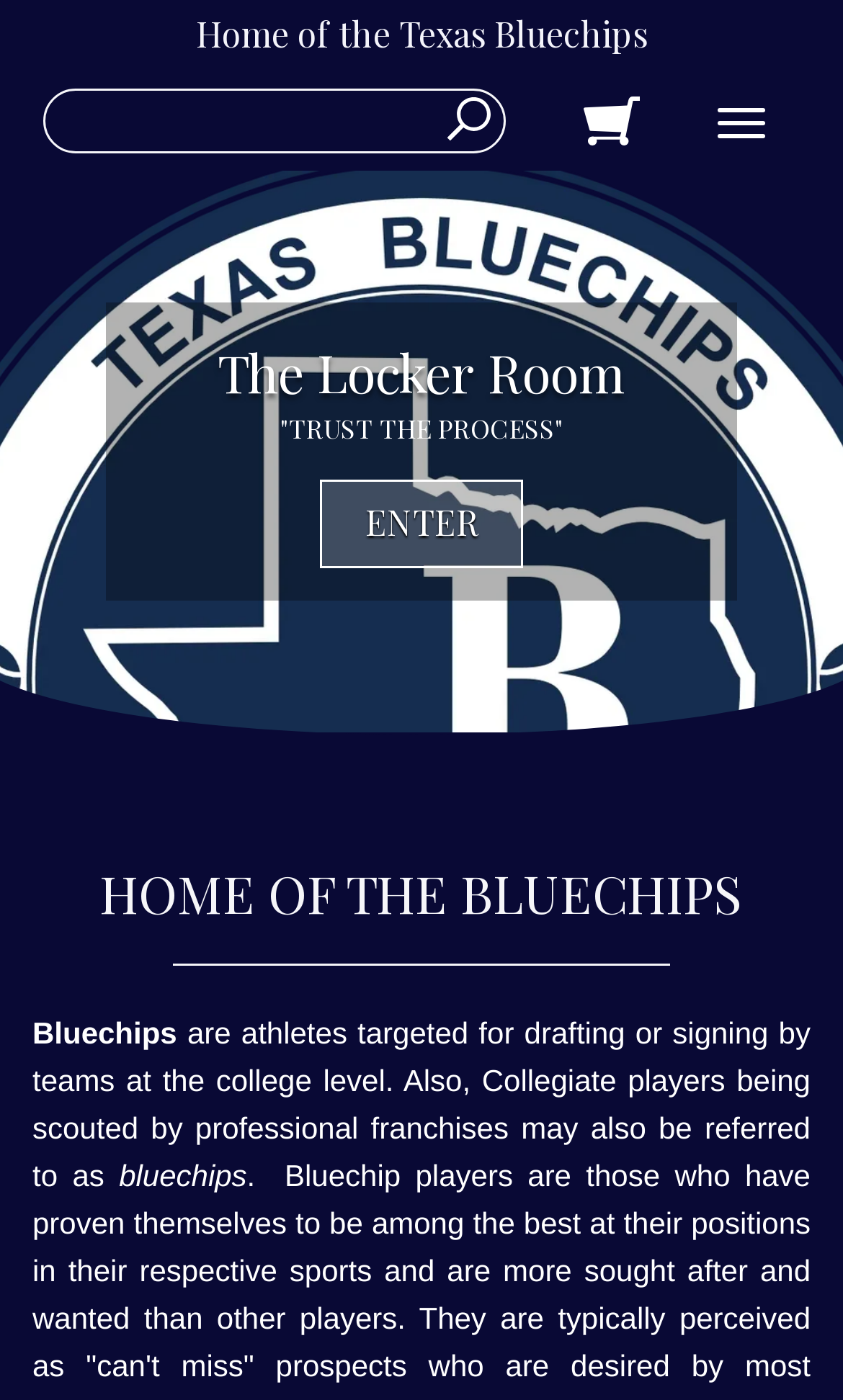Summarize the webpage comprehensively, mentioning all visible components.

The webpage is about Texas Bluechips, with a prominent link at the top saying "Home of the Texas Bluechips". Below this link, there is a search bar with a button and a textbox, allowing users to search for specific content. To the right of the search bar, there is a button with an image, and another link with an image next to it. 

On the top right corner, there is a button labeled "Toggle navigation". Below this, there is a table layout with three sections. The first section has a heading "The Locker Room" and a quote in double quotes "TRUST THE PROCESS". The second section has a link labeled "ENTER". 

At the bottom of the page, there is a large image spanning the entire width. Above this image, there is a heading "HOME OF THE BLUECHIPS" in a large font. Below this heading, there are three paragraphs of text. The first paragraph mentions "Bluechips" and explains that they are athletes targeted for drafting or signing by college teams. The second paragraph continues this explanation, mentioning collegiate players being scouted by professional franchises. The third paragraph appears to be a continuation of the explanation, with the text "bluechips" highlighted.